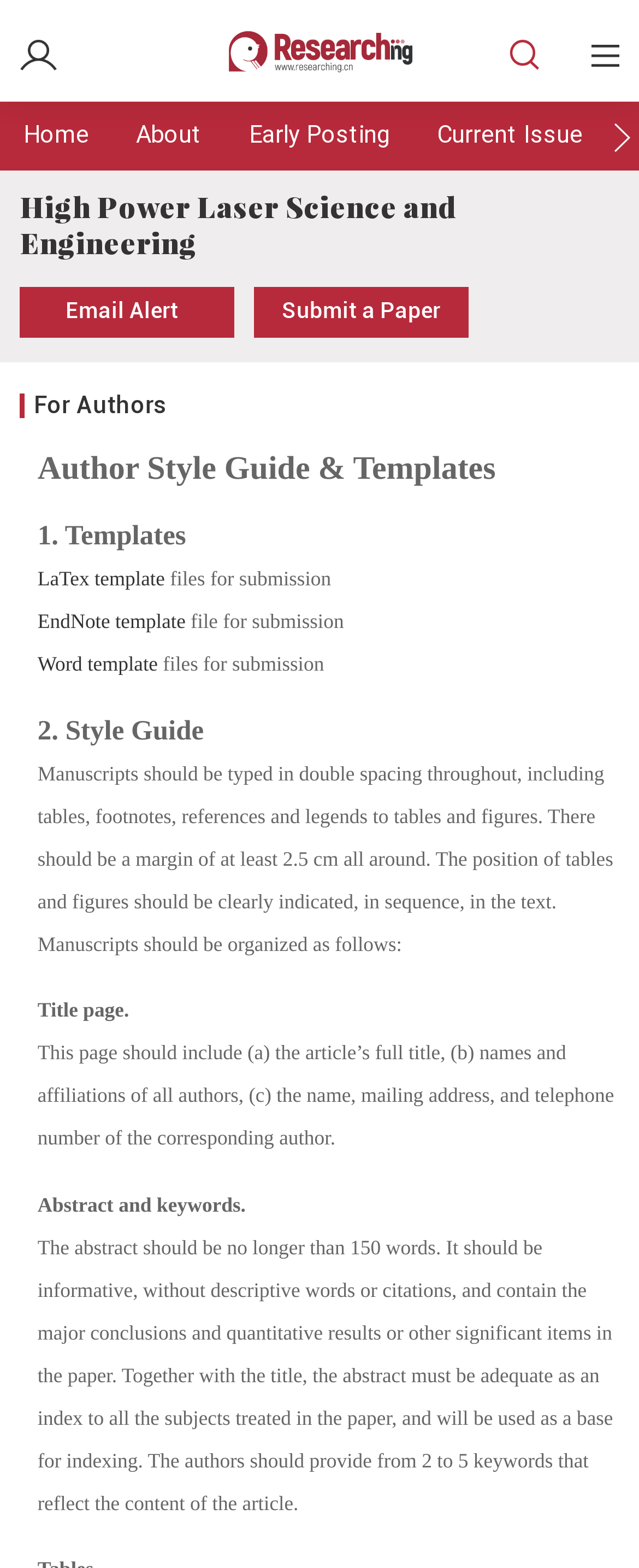Respond concisely with one word or phrase to the following query:
How many keywords should authors provide?

From 2 to 5